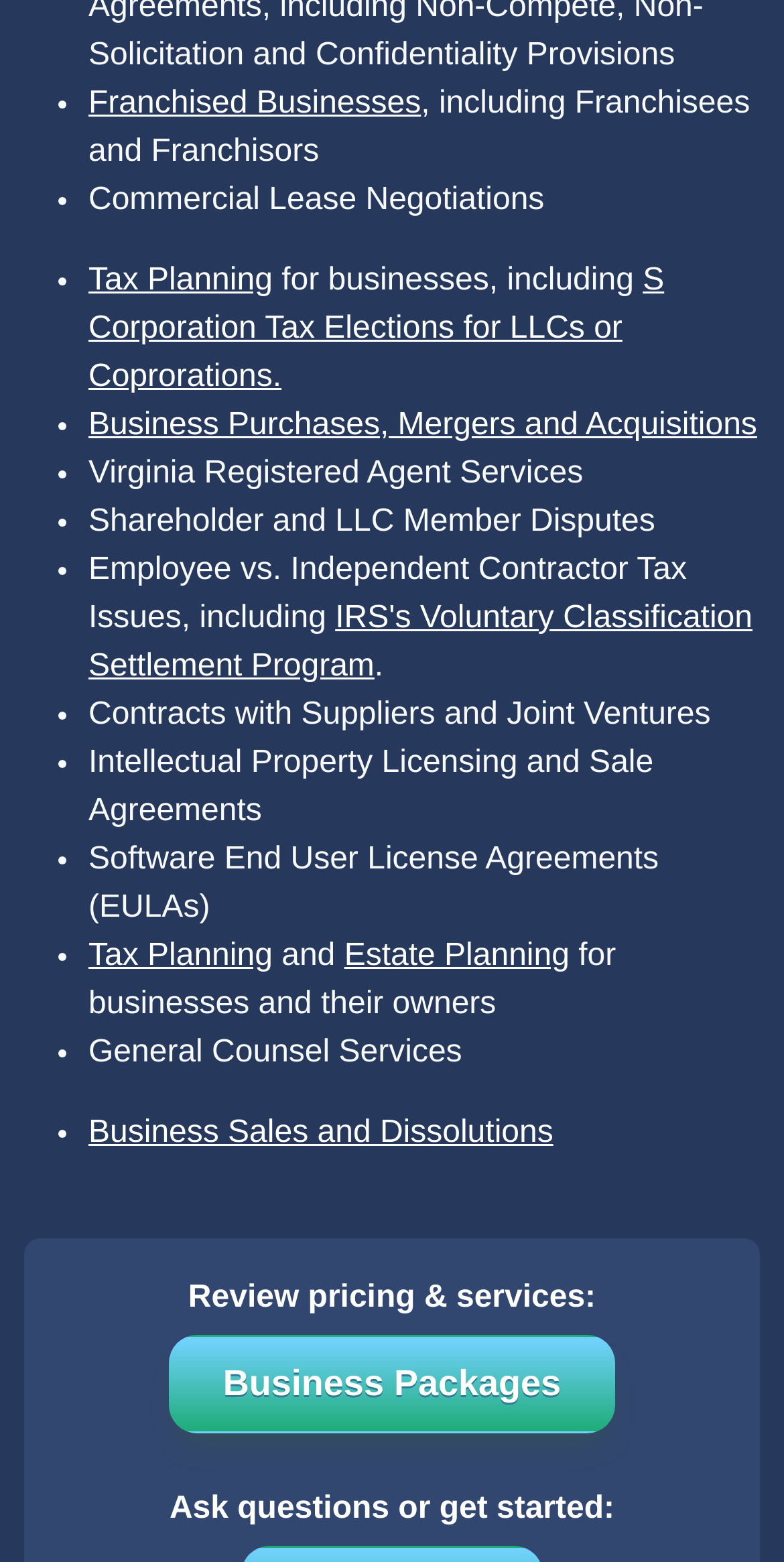Locate the bounding box coordinates of the UI element described by: "Business Purchases, Mergers and Acquisitions". The bounding box coordinates should consist of four float numbers between 0 and 1, i.e., [left, top, right, bottom].

[0.113, 0.261, 0.966, 0.283]